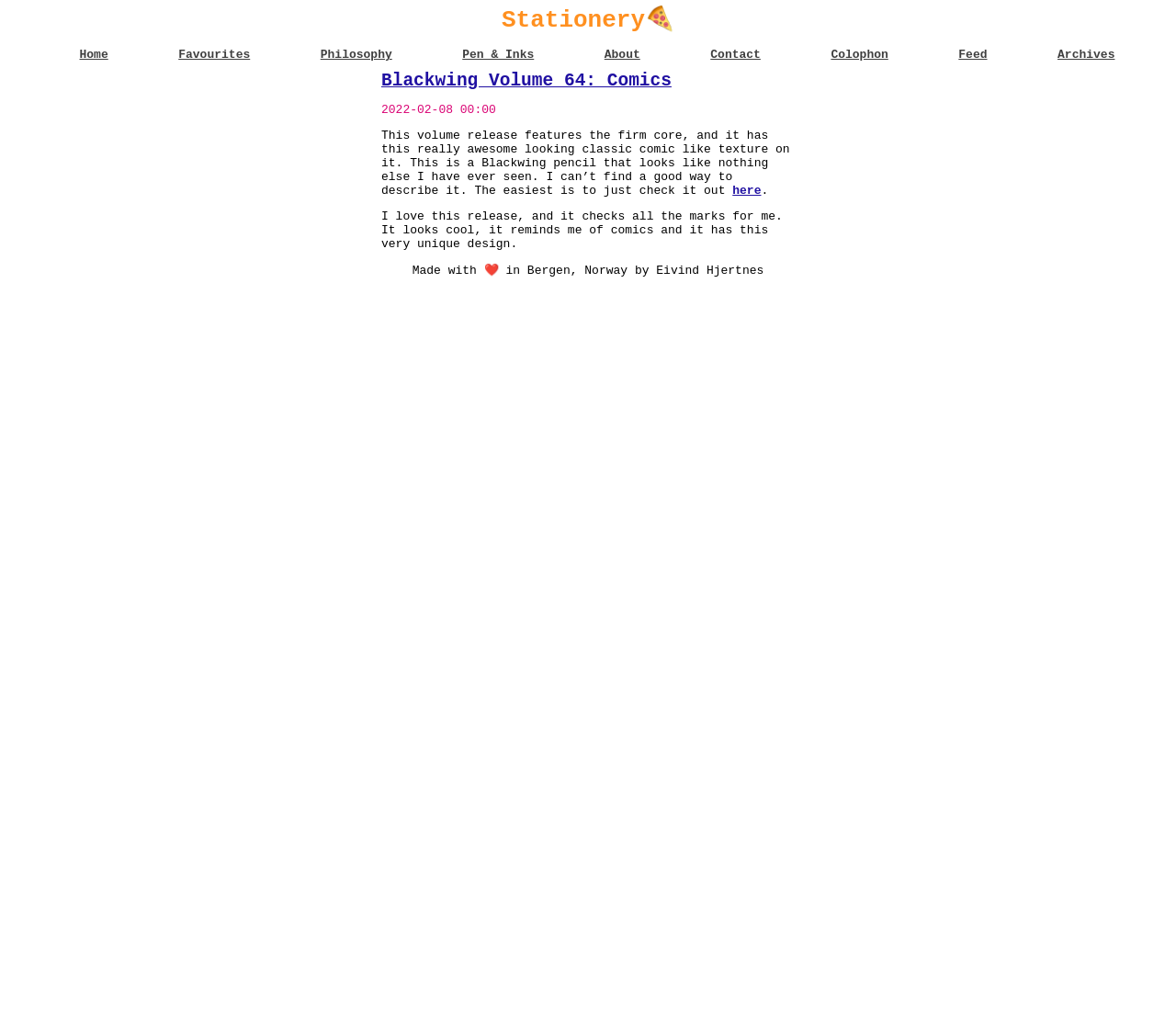Determine the bounding box coordinates for the area that needs to be clicked to fulfill this task: "Fork the repository". The coordinates must be given as four float numbers between 0 and 1, i.e., [left, top, right, bottom].

None